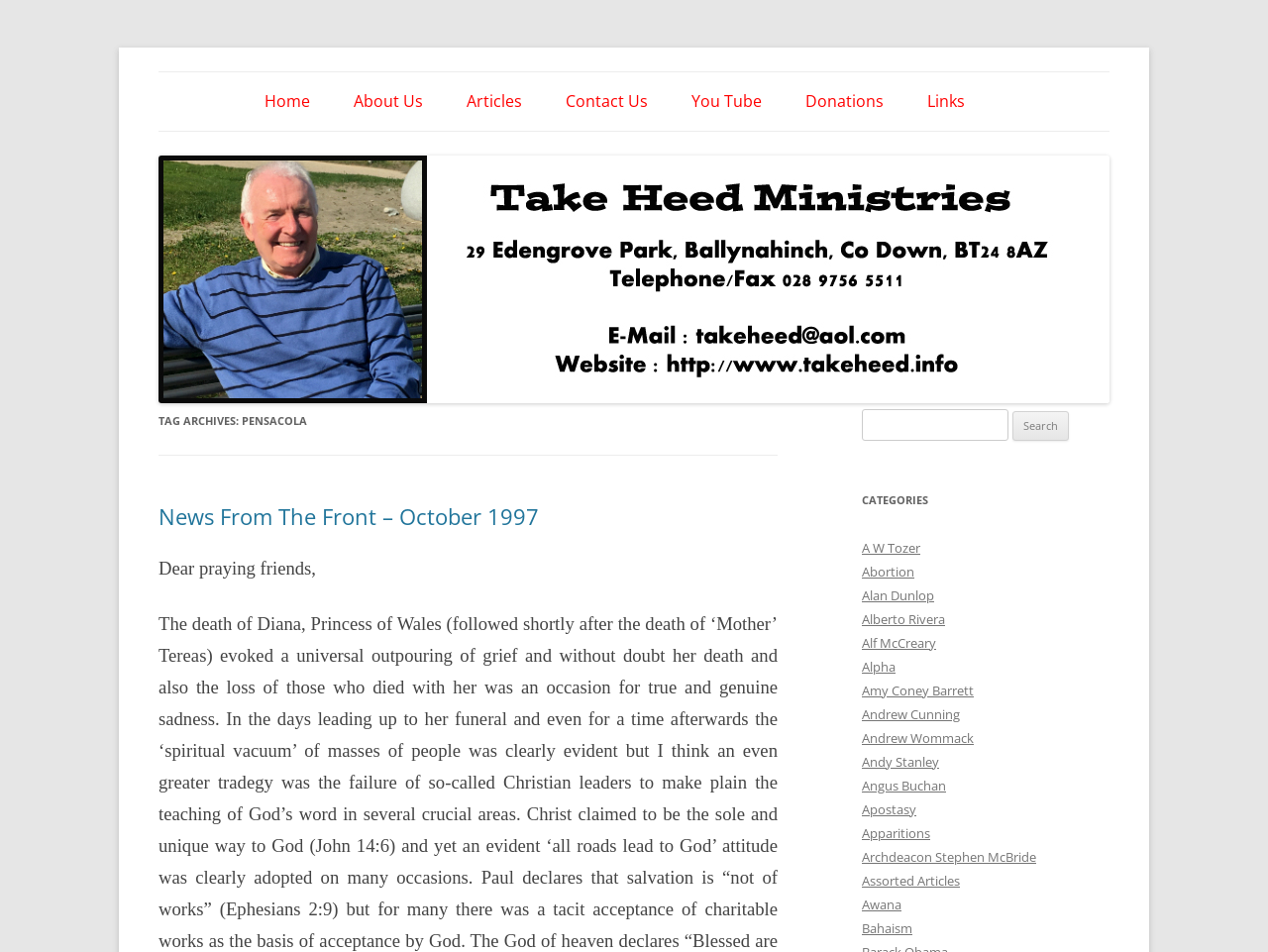Locate the bounding box coordinates of the area that needs to be clicked to fulfill the following instruction: "Click on the 'Home' link". The coordinates should be in the format of four float numbers between 0 and 1, namely [left, top, right, bottom].

[0.208, 0.076, 0.244, 0.137]